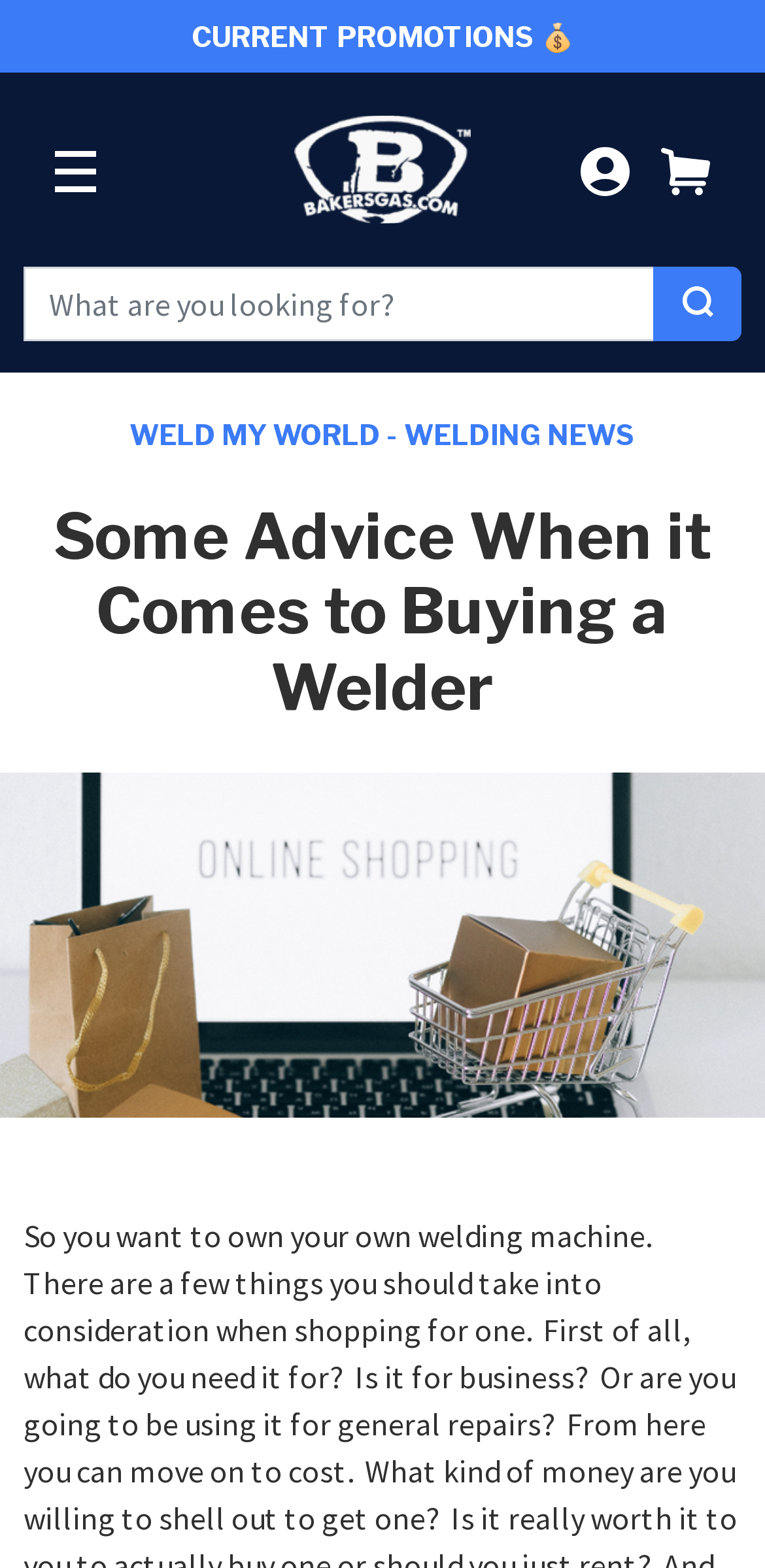Please locate the bounding box coordinates of the element that should be clicked to complete the given instruction: "Learn about welding".

[0.0, 0.238, 0.846, 0.303]